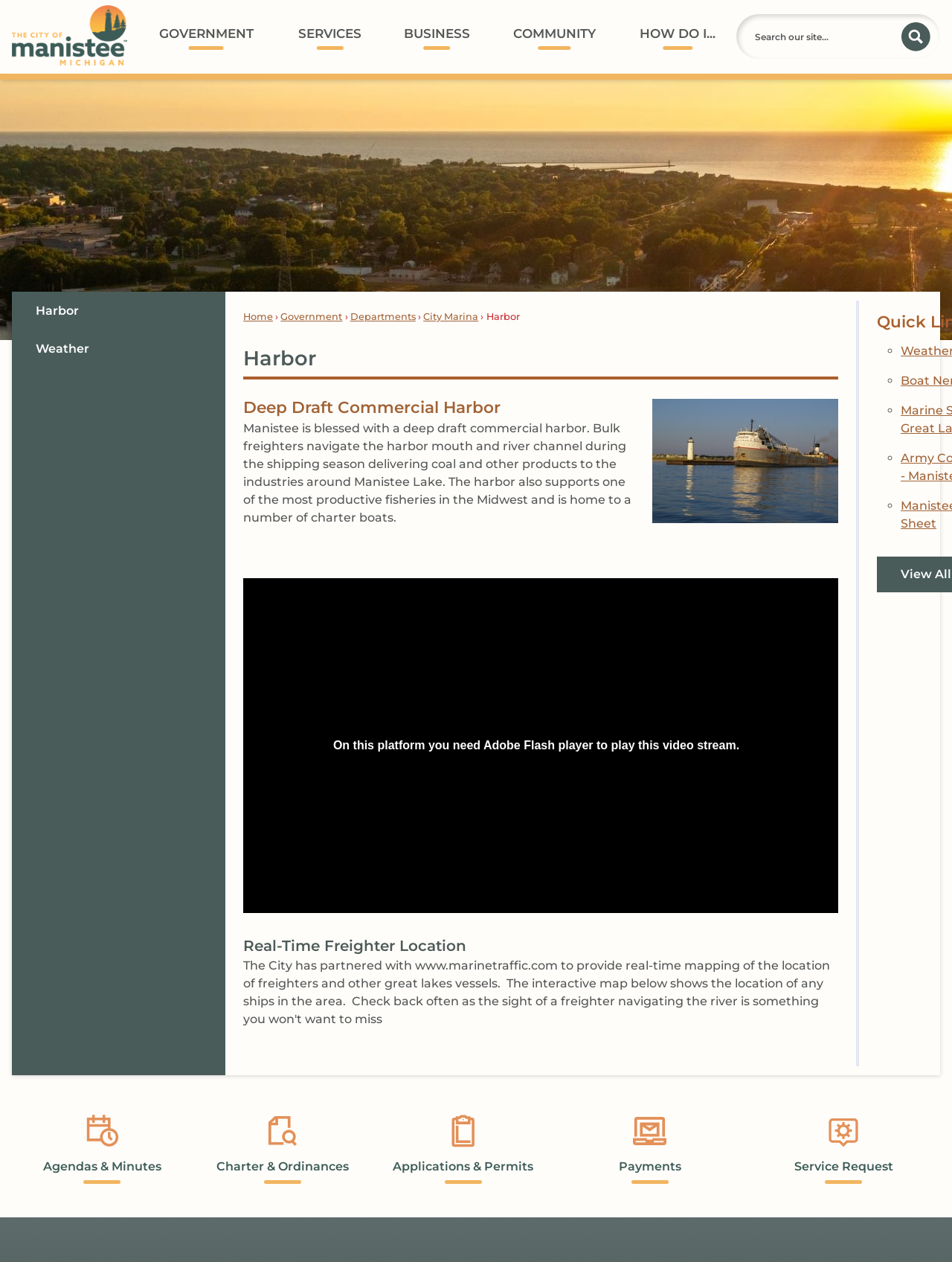Locate the UI element described by City Marina and provide its bounding box coordinates. Use the format (top-left x, top-left y, bottom-right x, bottom-right y) with all values as floating point numbers between 0 and 1.

[0.445, 0.246, 0.502, 0.255]